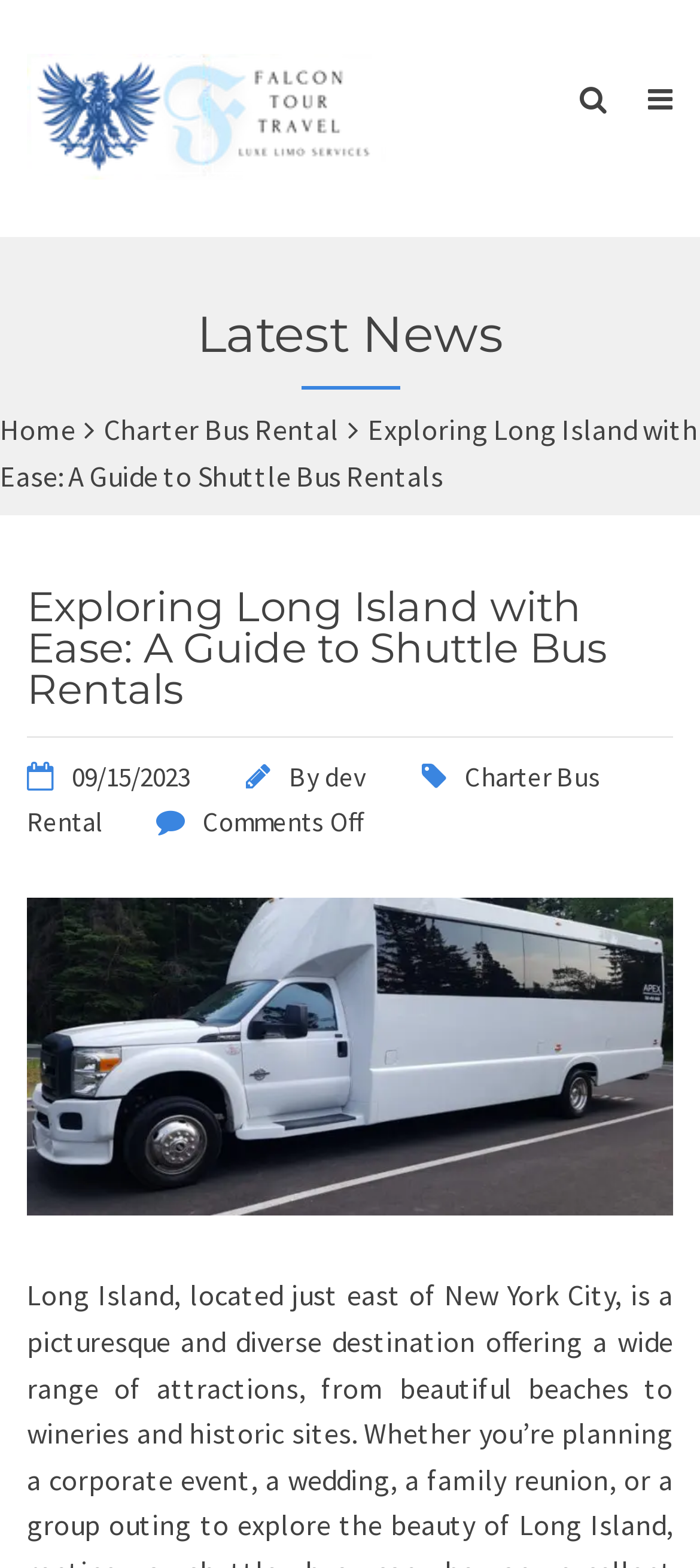Please identify the bounding box coordinates of the element that needs to be clicked to perform the following instruction: "read the latest news".

[0.0, 0.197, 1.0, 0.229]